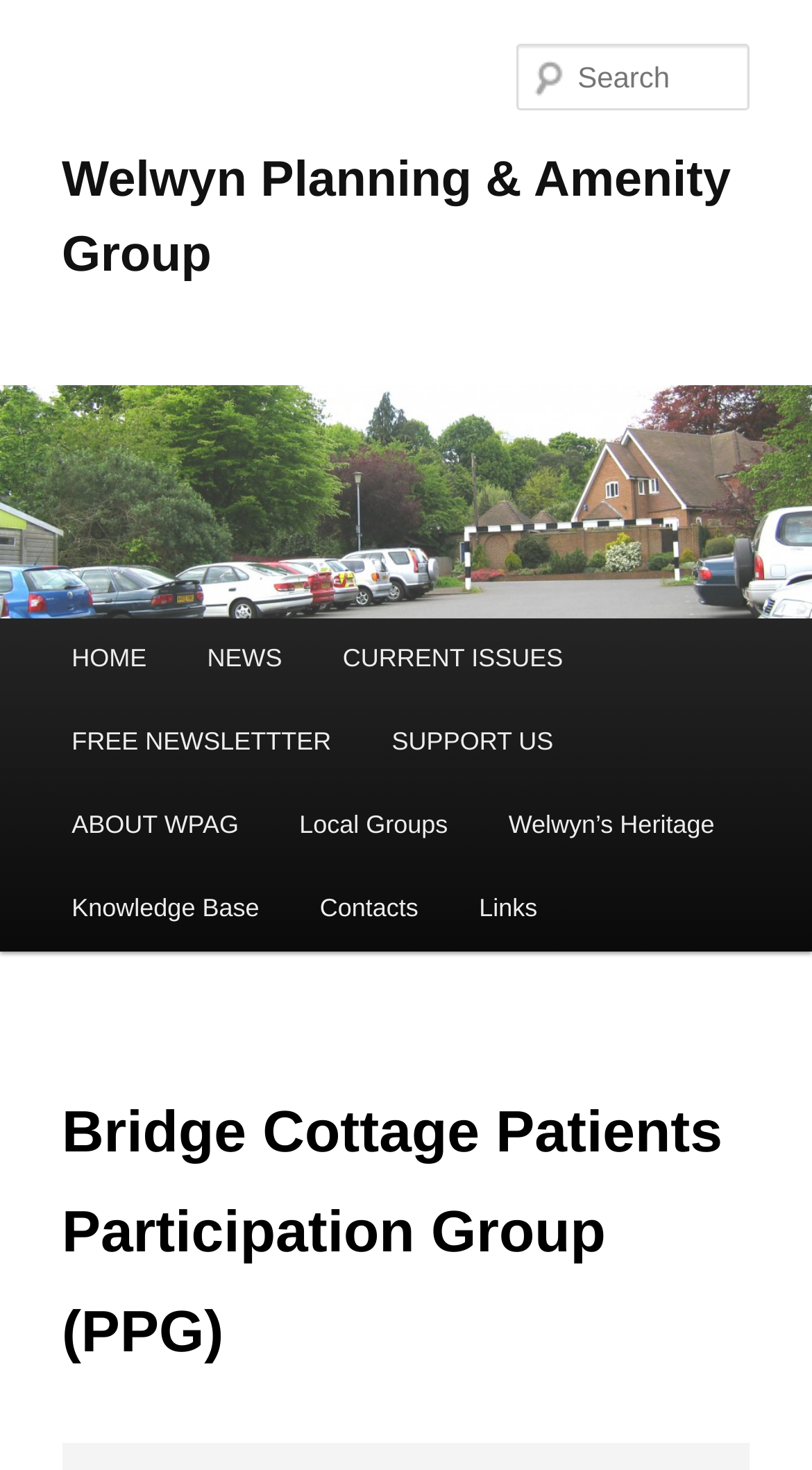Provide a single word or phrase answer to the question: 
What is the name of the group associated with Welwyn Planning?

Bridge Cottage Patients Participation Group